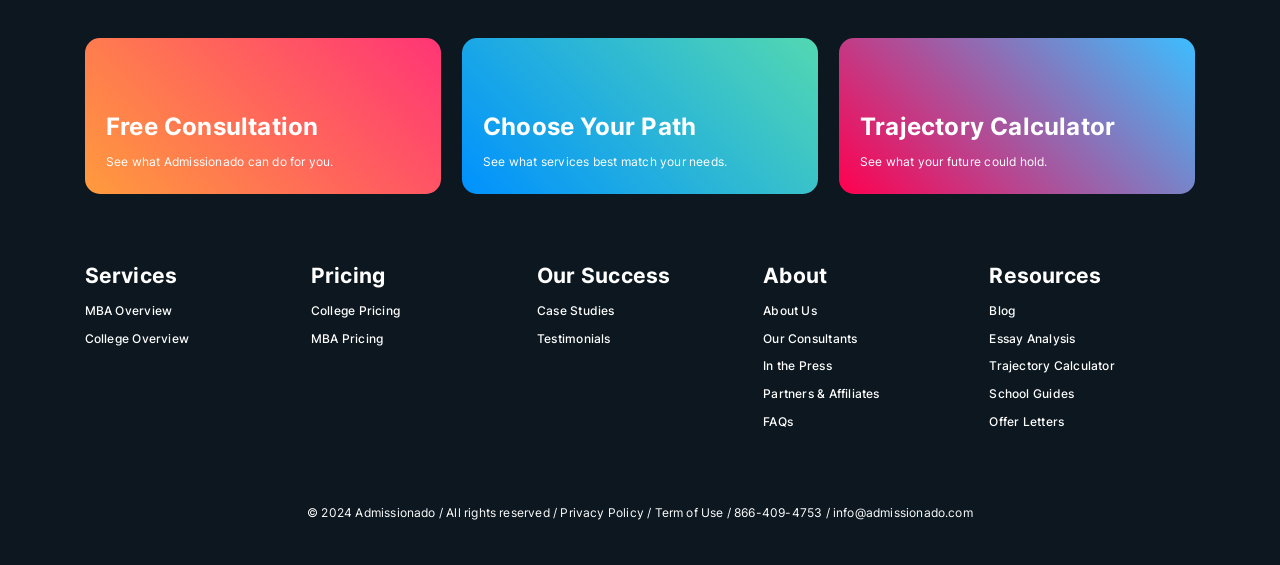Please determine the bounding box coordinates of the section I need to click to accomplish this instruction: "Check the pricing for college".

[0.243, 0.527, 0.404, 0.576]